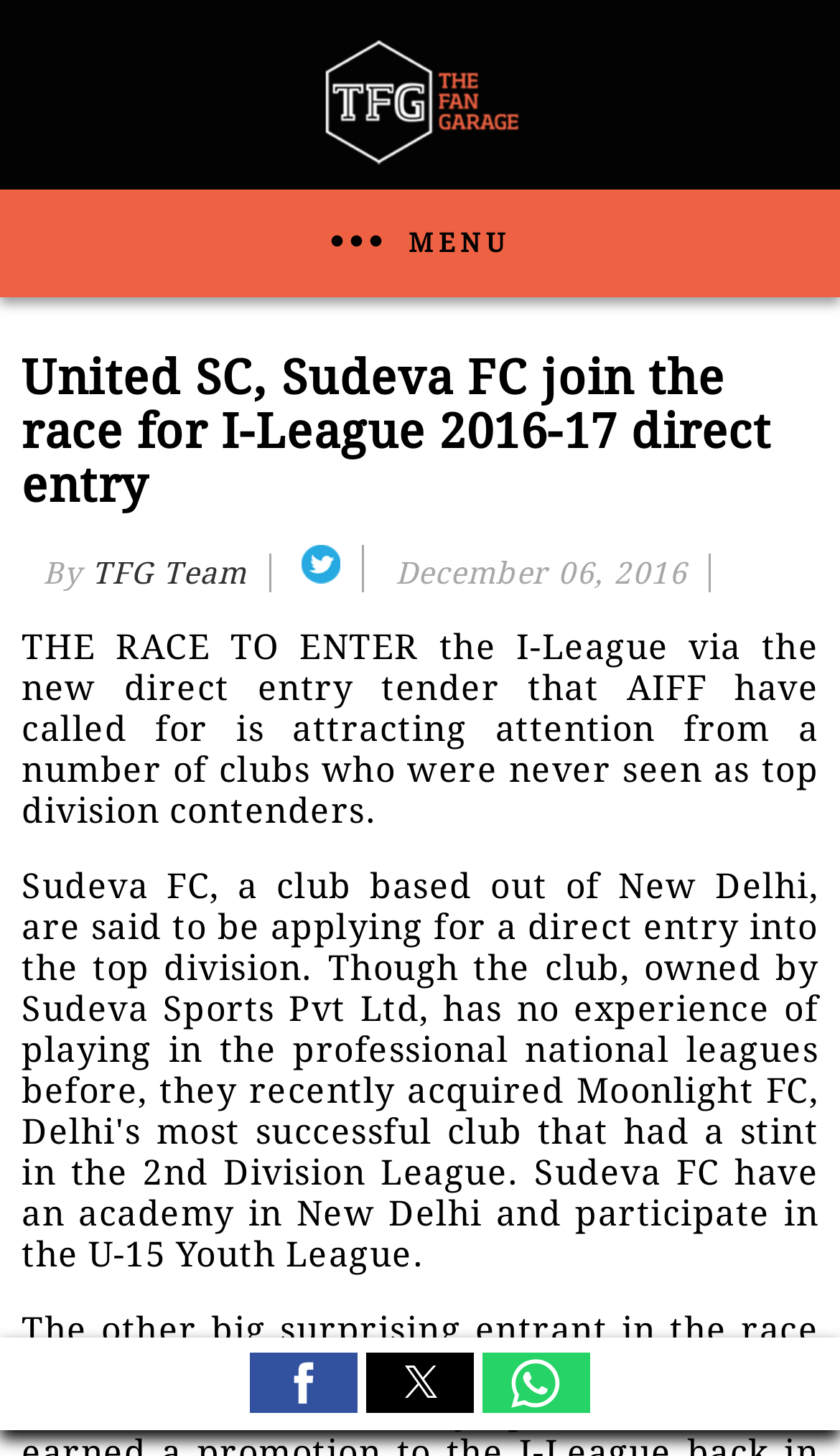Answer the question below in one word or phrase:
What is the date of the article?

December 06, 2016